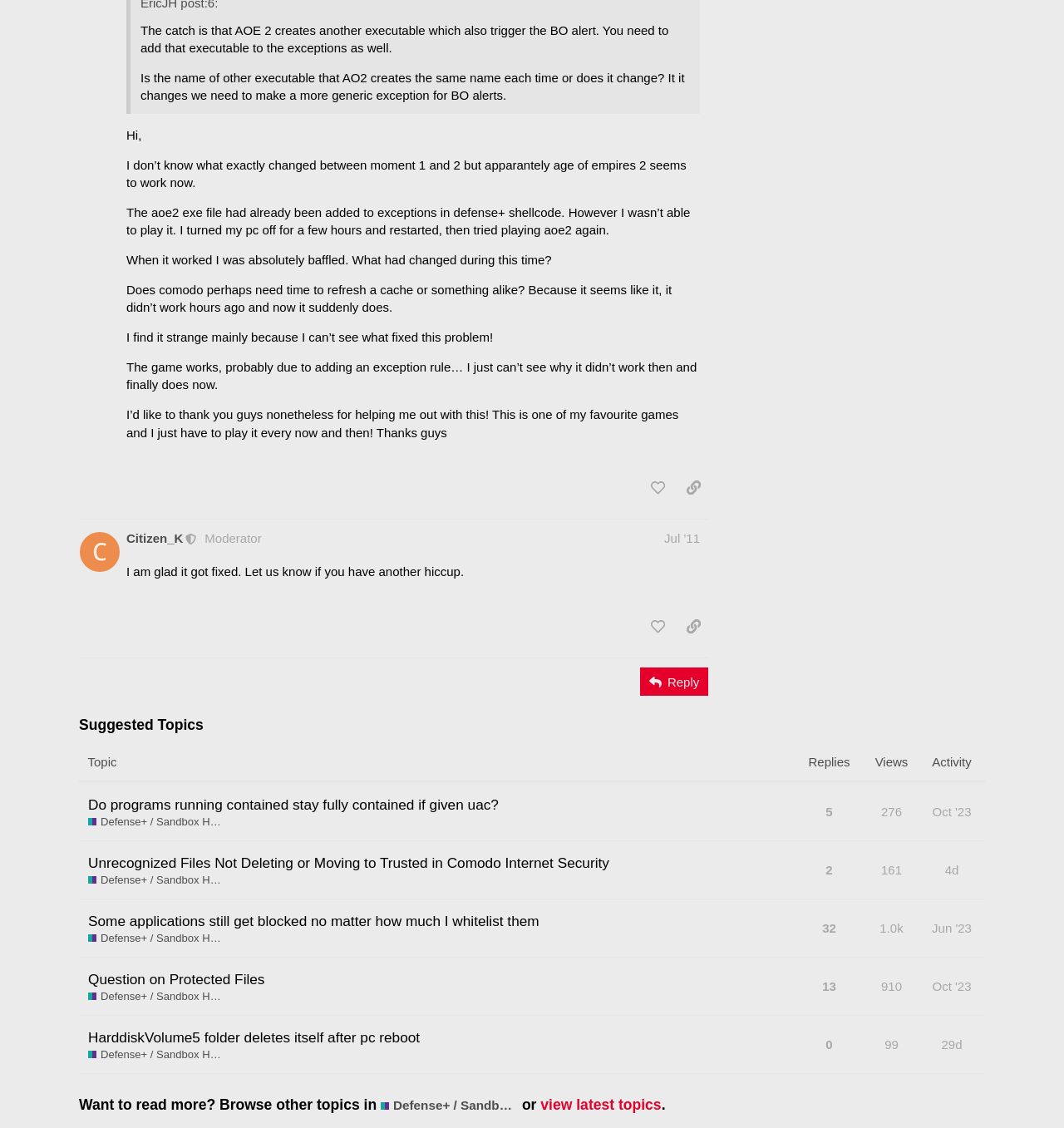Please identify the bounding box coordinates of the element that needs to be clicked to perform the following instruction: "like this post".

[0.604, 0.42, 0.633, 0.445]